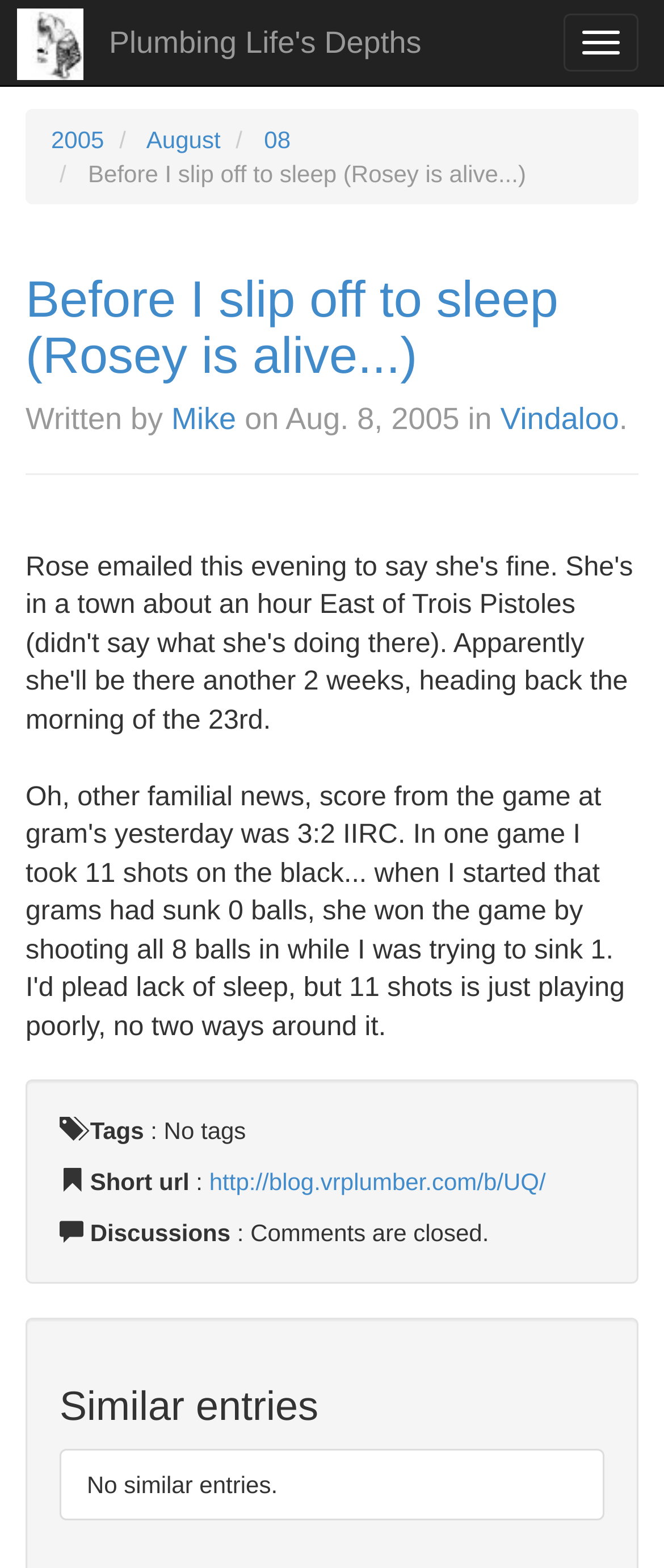Can you provide the bounding box coordinates for the element that should be clicked to implement the instruction: "Visit the 'Plumbing Life's Depths' homepage"?

[0.126, 0.0, 0.673, 0.054]